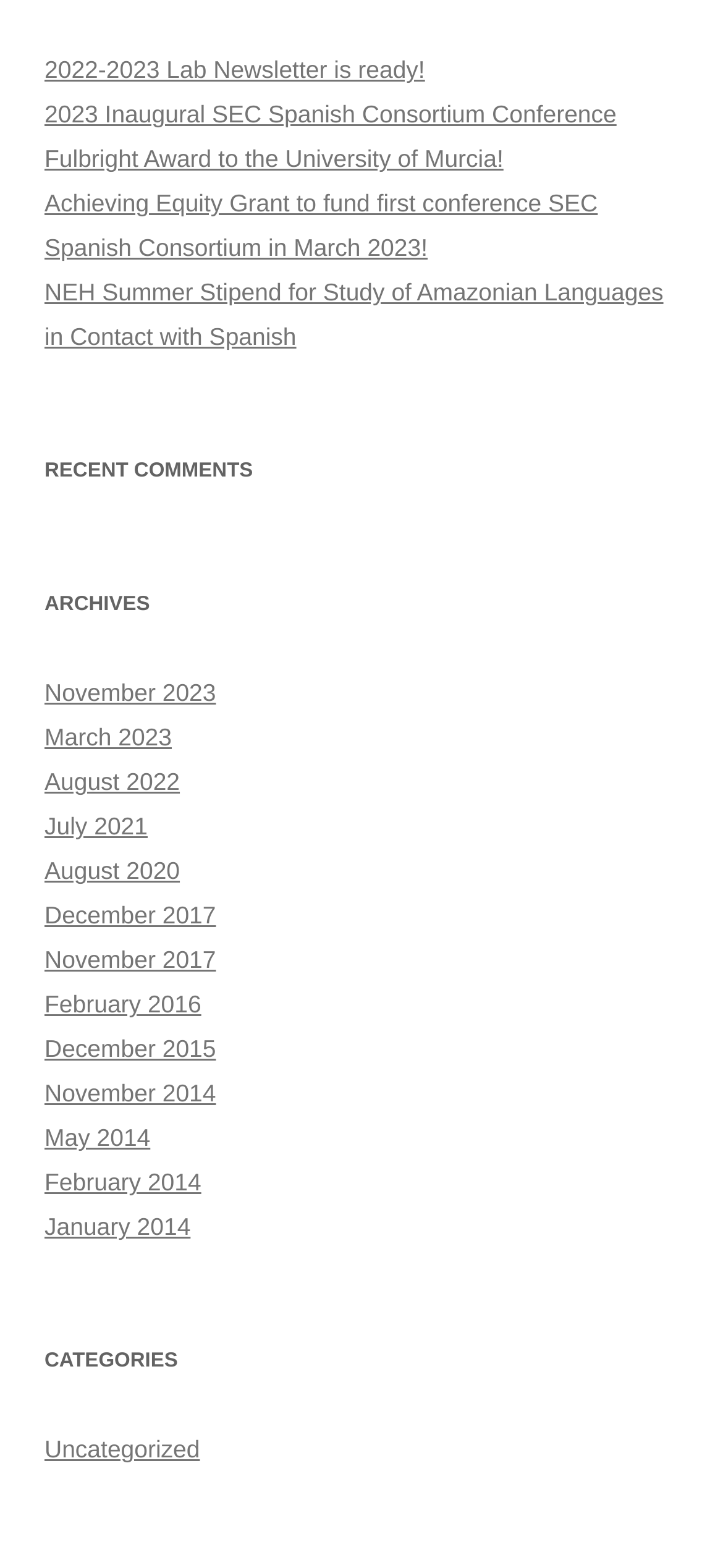Please answer the following question using a single word or phrase: 
How many links are under the 'ARCHIVES' heading?

13